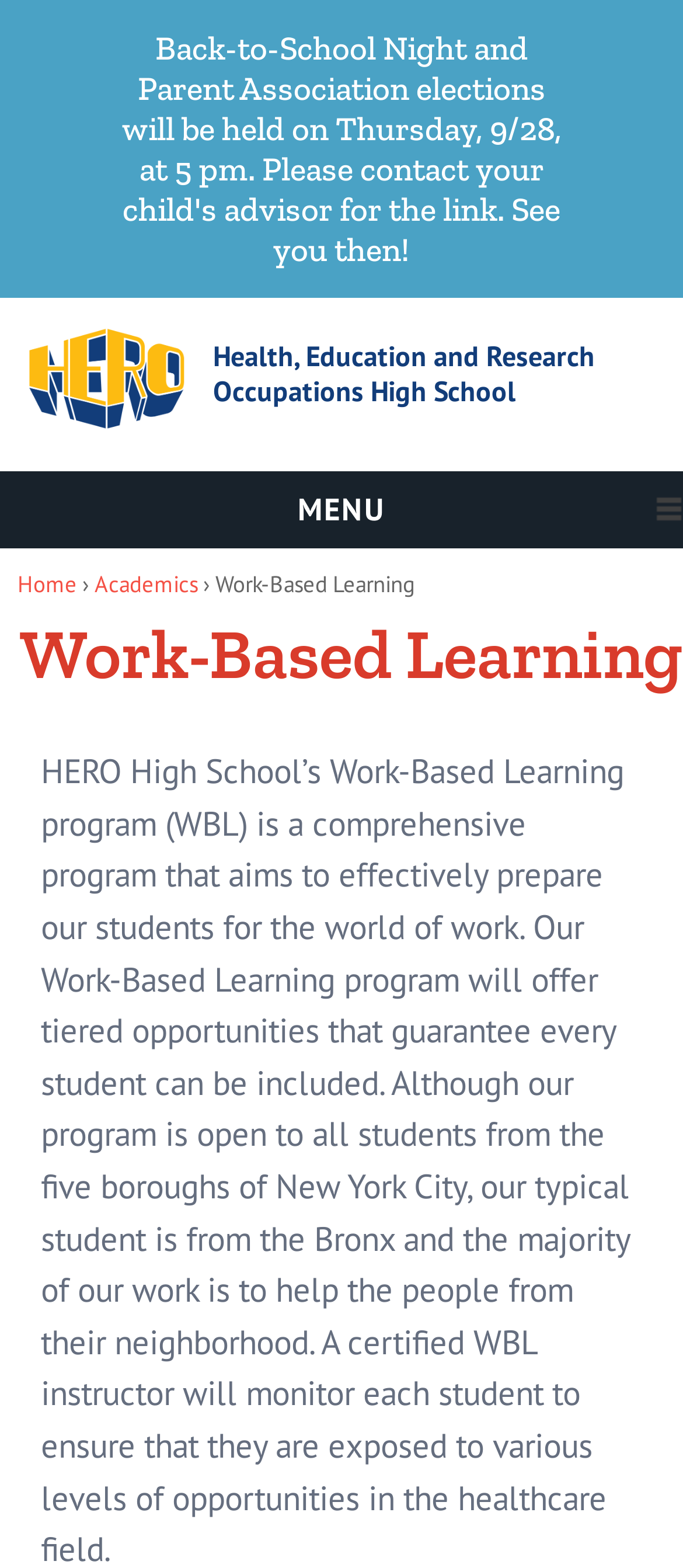What is the current page about?
Answer with a single word or phrase, using the screenshot for reference.

Work-Based Learning